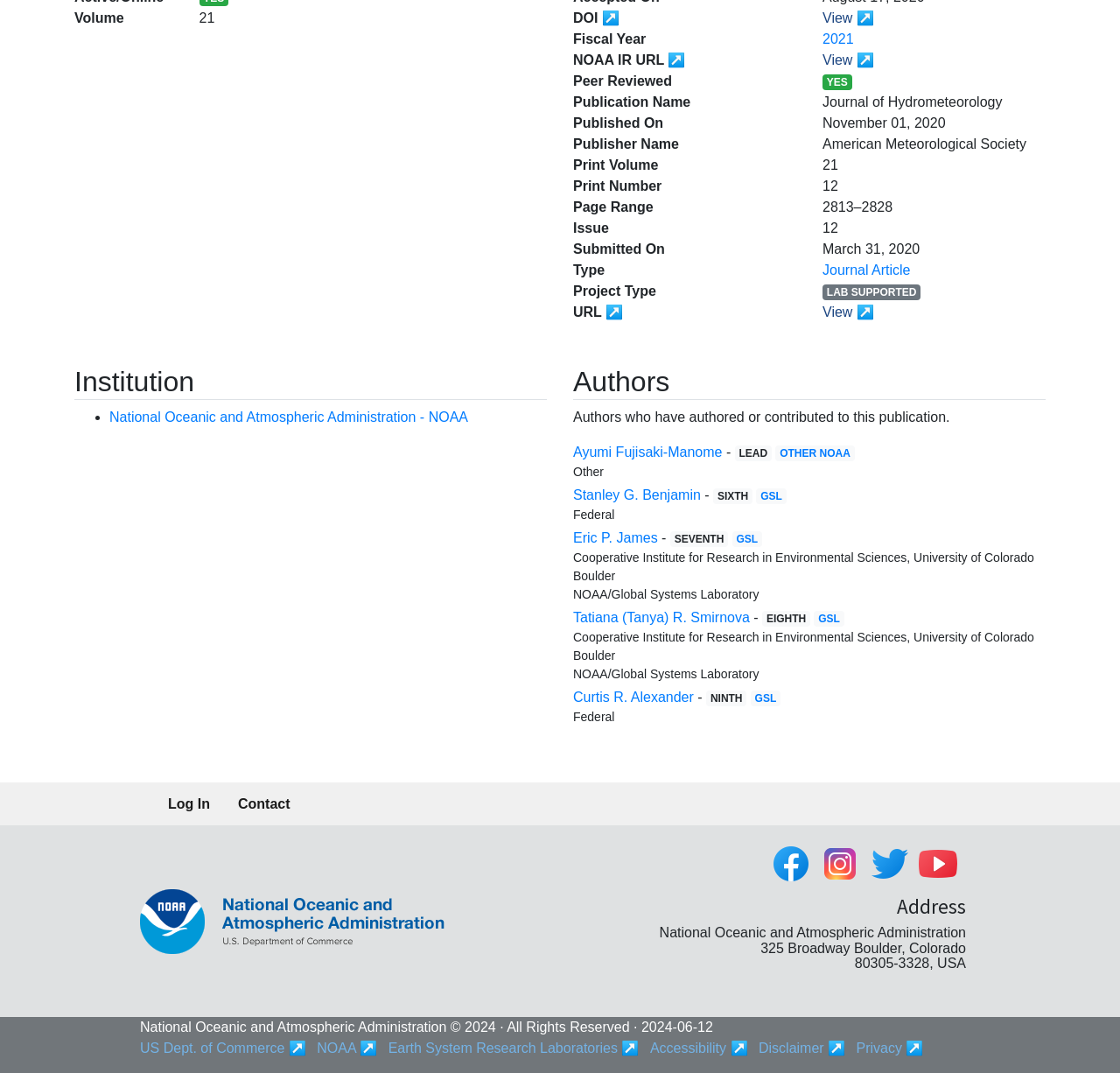For the given element description Stanley G. Benjamin, determine the bounding box coordinates of the UI element. The coordinates should follow the format (top-left x, top-left y, bottom-right x, bottom-right y) and be within the range of 0 to 1.

[0.512, 0.454, 0.626, 0.468]